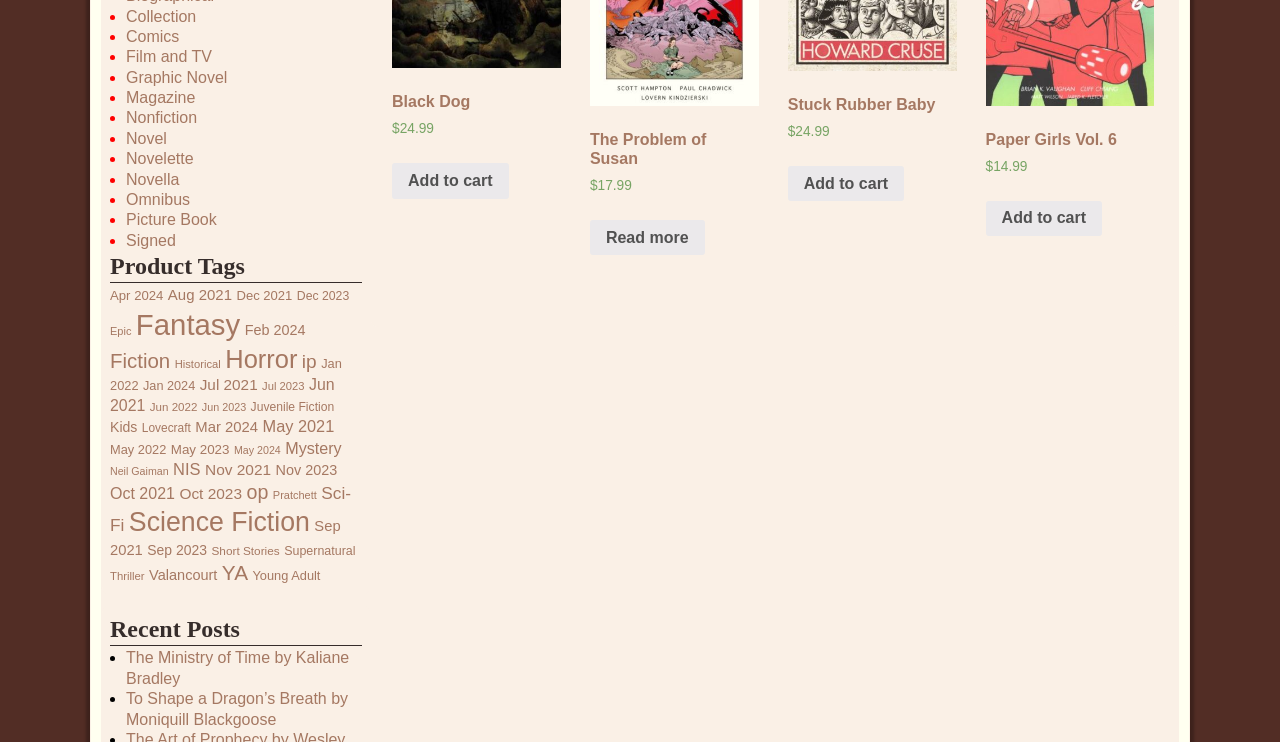Please identify the bounding box coordinates for the region that you need to click to follow this instruction: "Add 'Stuck Rubber Baby' to your cart".

[0.615, 0.223, 0.706, 0.271]